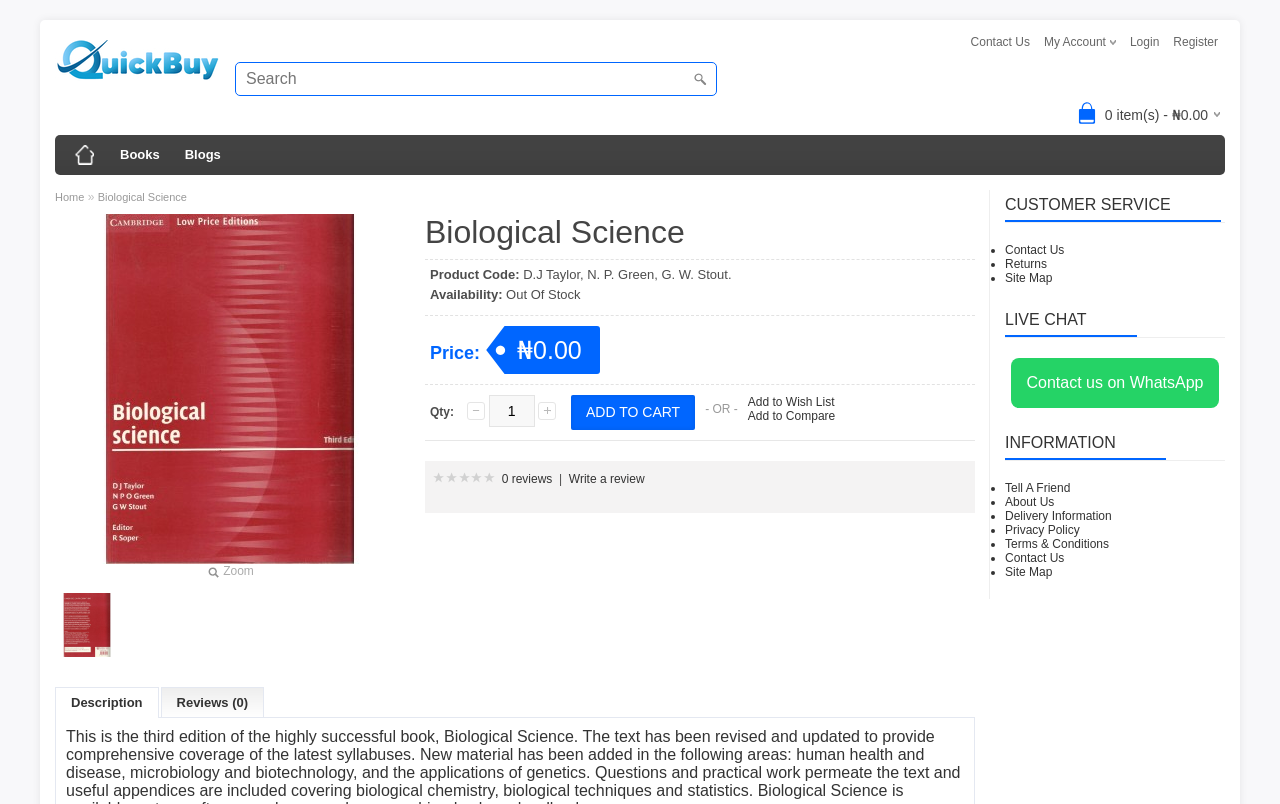What is the availability of the Biological Science book?
Kindly offer a comprehensive and detailed response to the question.

The webpage indicates that the Biological Science book is currently out of stock, as shown in the 'Availability:' section.